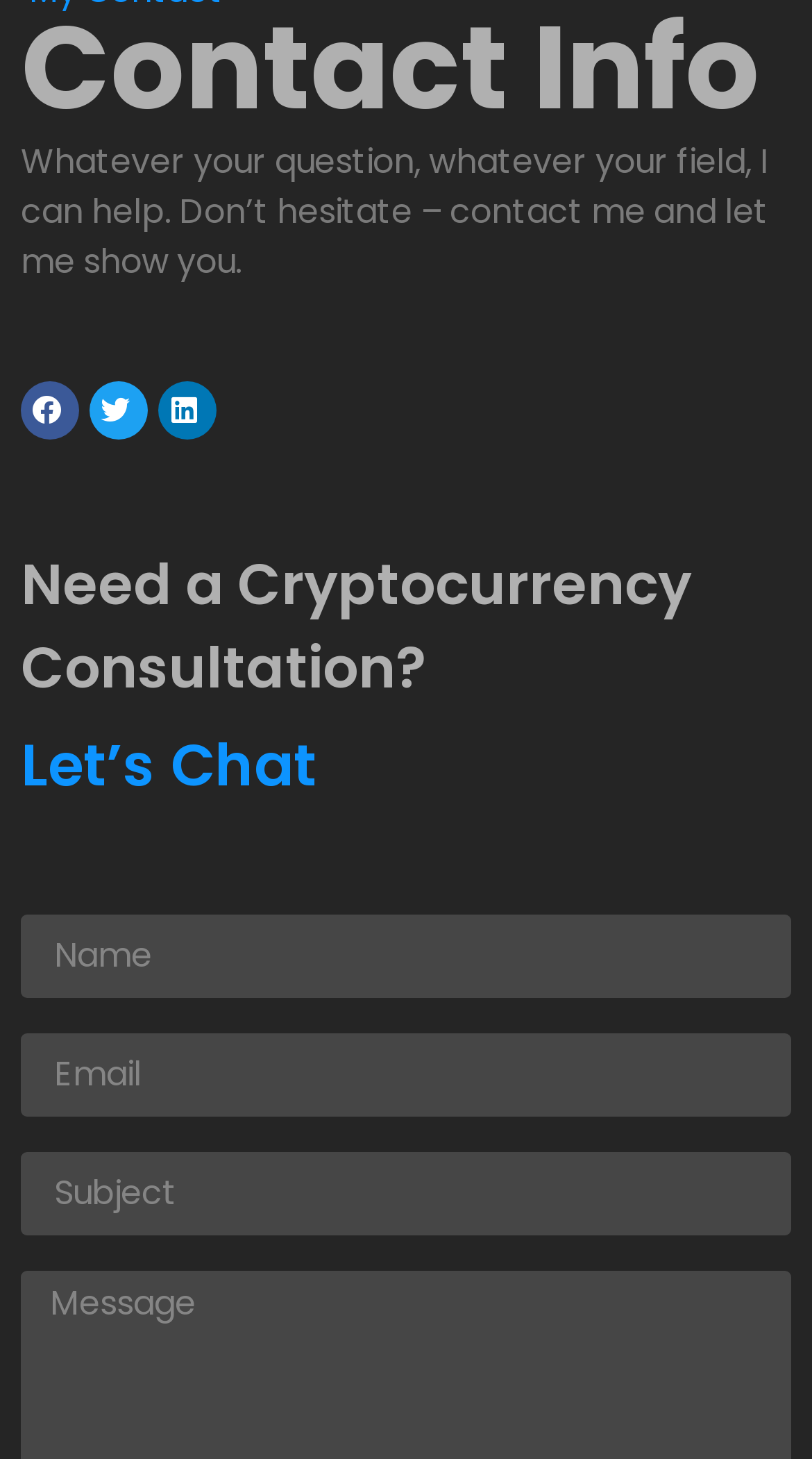What is the purpose of the webpage?
Please interpret the details in the image and answer the question thoroughly.

The webpage appears to be a personal consultation service for cryptocurrency-related queries. The heading 'Need a Cryptocurrency Consultation?' and the presence of a contact form suggest that the webpage is intended for users to reach out to the consultant for guidance or advice on cryptocurrency matters.